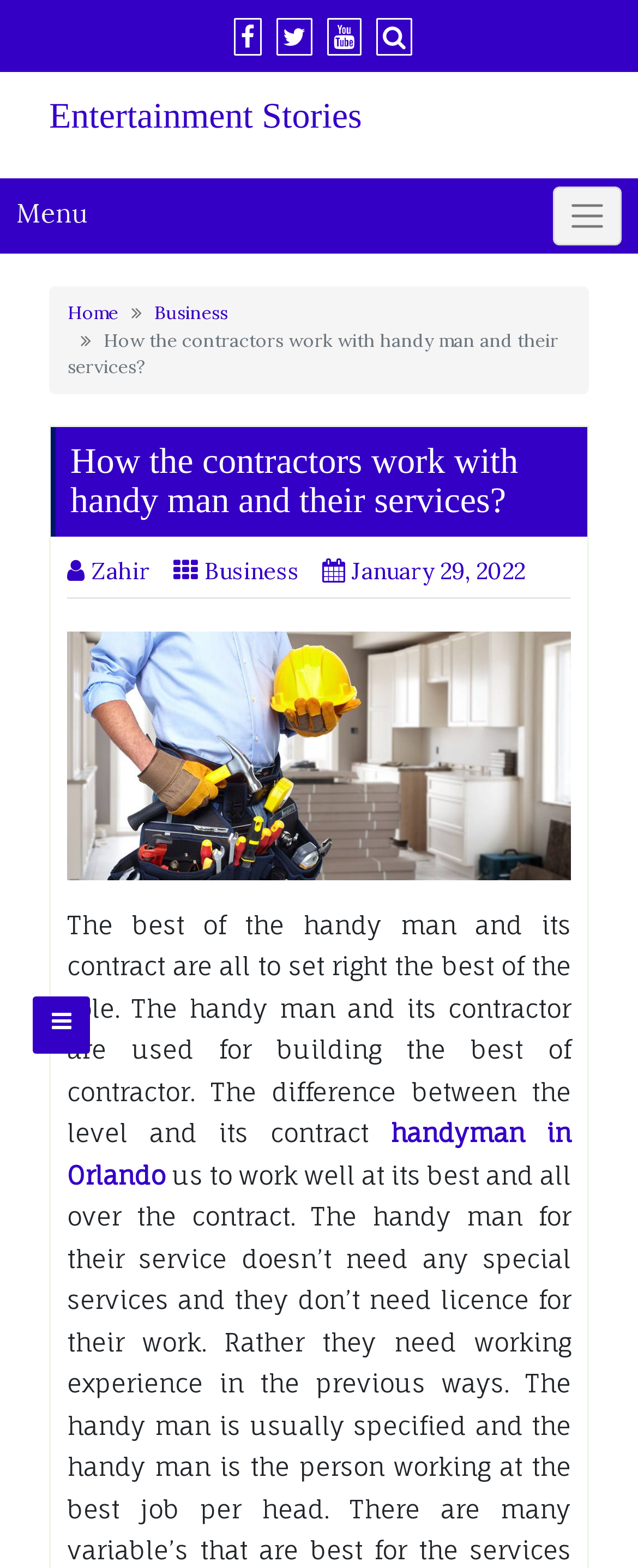Provide a short answer to the following question with just one word or phrase: What is the author of the article?

Zahir